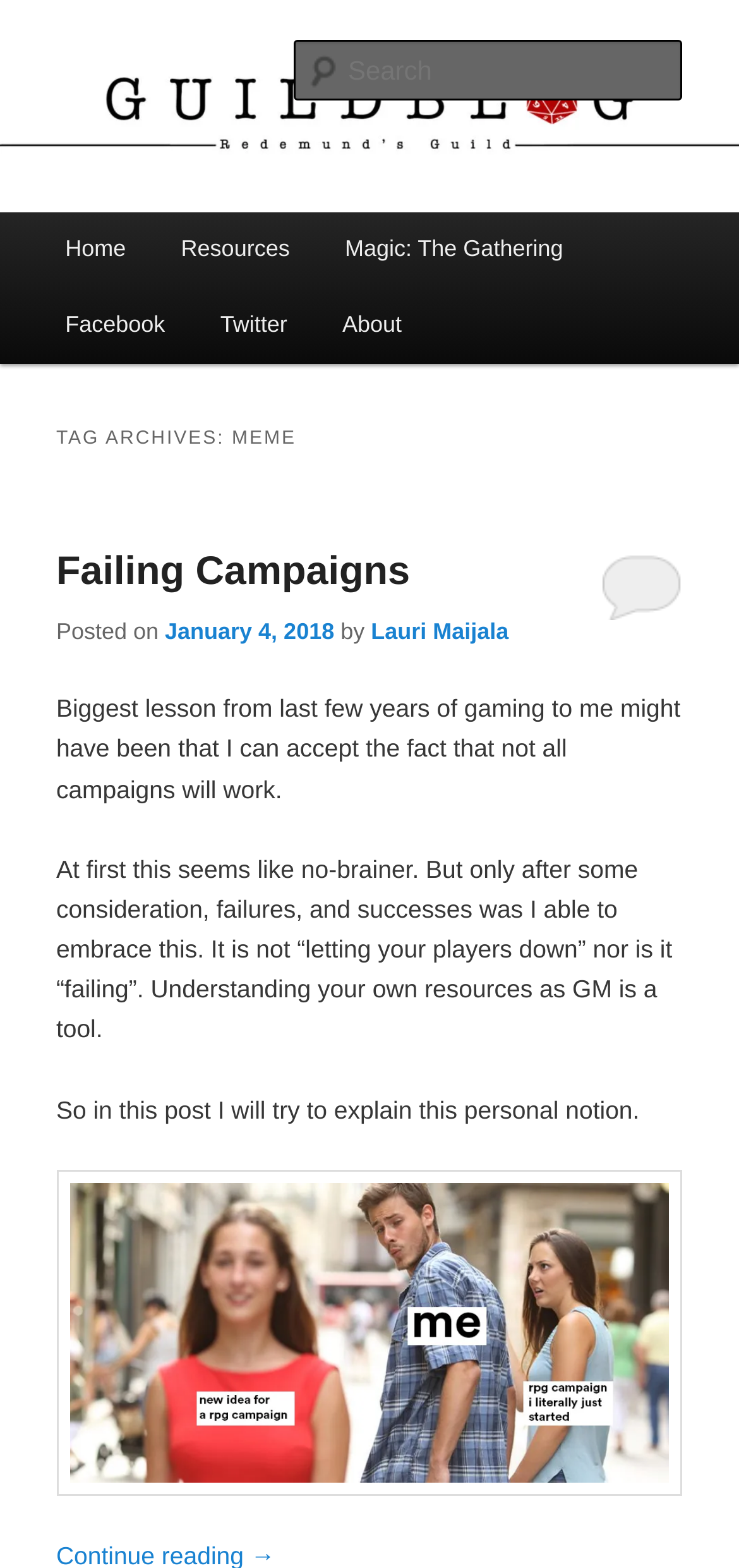Present a detailed account of what is displayed on the webpage.

The webpage is a blog page titled "Guild Blog" with a subtitle "The Blog of Redemund's Guild". At the top, there are two links to skip to primary and secondary content. Below that, there is a large heading with the title "Guild Blog" and an image with the same title. 

On the top-right corner, there is a search box with a placeholder text "Search Search". 

The main menu is located below the title, with links to "Home", "Resources", "Magic: The Gathering", "Facebook", "Twitter", and "About". 

The main content of the page is an article titled "TAG ARCHIVES: MEME" with a subheading "Failing Campaigns". The article is divided into sections, with the first section having a heading "Failing Campaigns" and a link to the same title. Below that, there is a section with the date "January 4, 2018" and the author's name "Lauri Maijala". 

The article's main content is a series of paragraphs discussing the author's experience with gaming and the importance of understanding one's resources as a game master. The text is divided into three paragraphs, with the first paragraph discussing the acceptance of not all campaigns working, the second paragraph explaining the importance of understanding one's resources, and the third paragraph introducing the topic of the post.